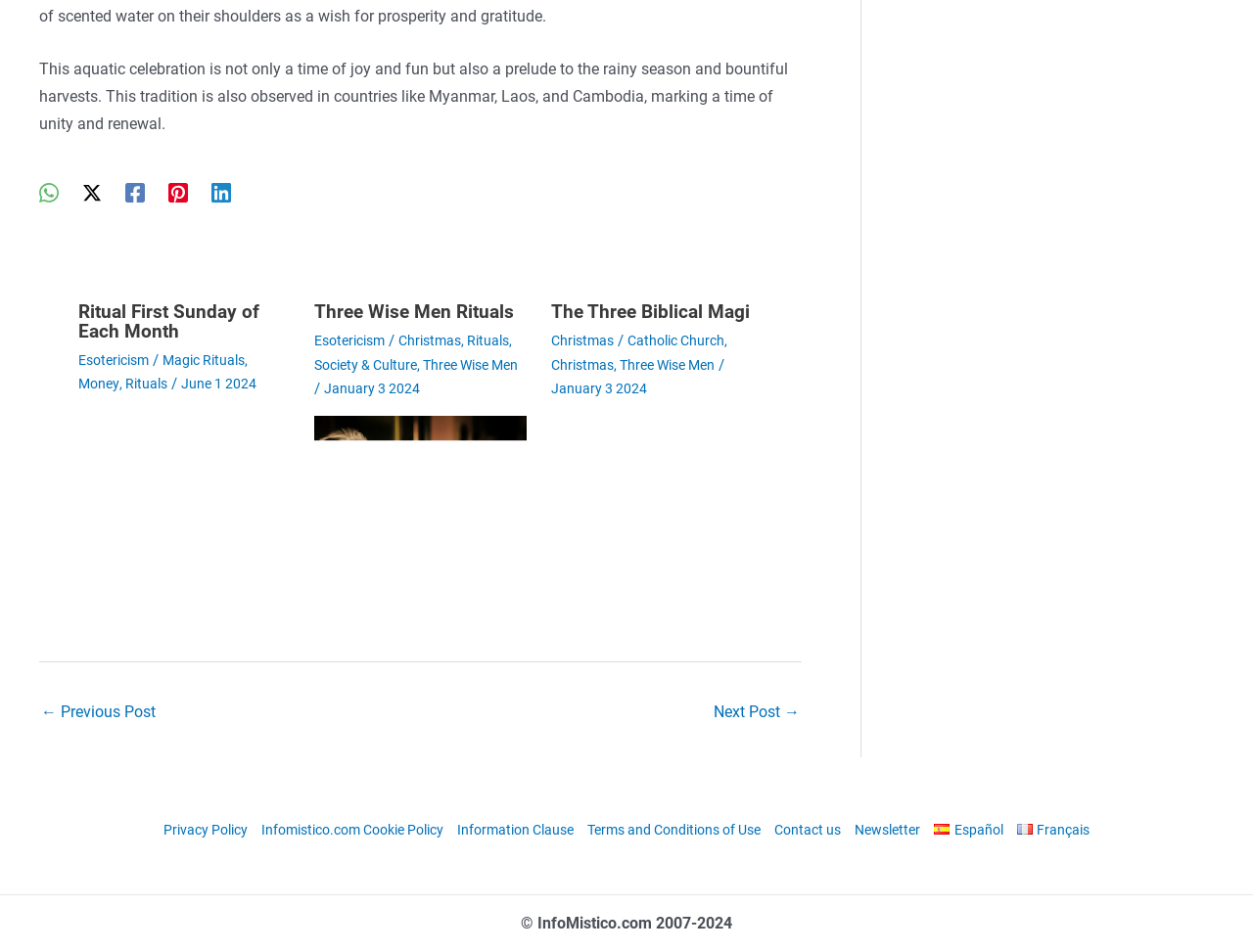Using the element description provided, determine the bounding box coordinates in the format (top-left x, top-left y, bottom-right x, bottom-right y). Ensure that all values are floating point numbers between 0 and 1. Element description: Christmas

[0.44, 0.375, 0.49, 0.391]